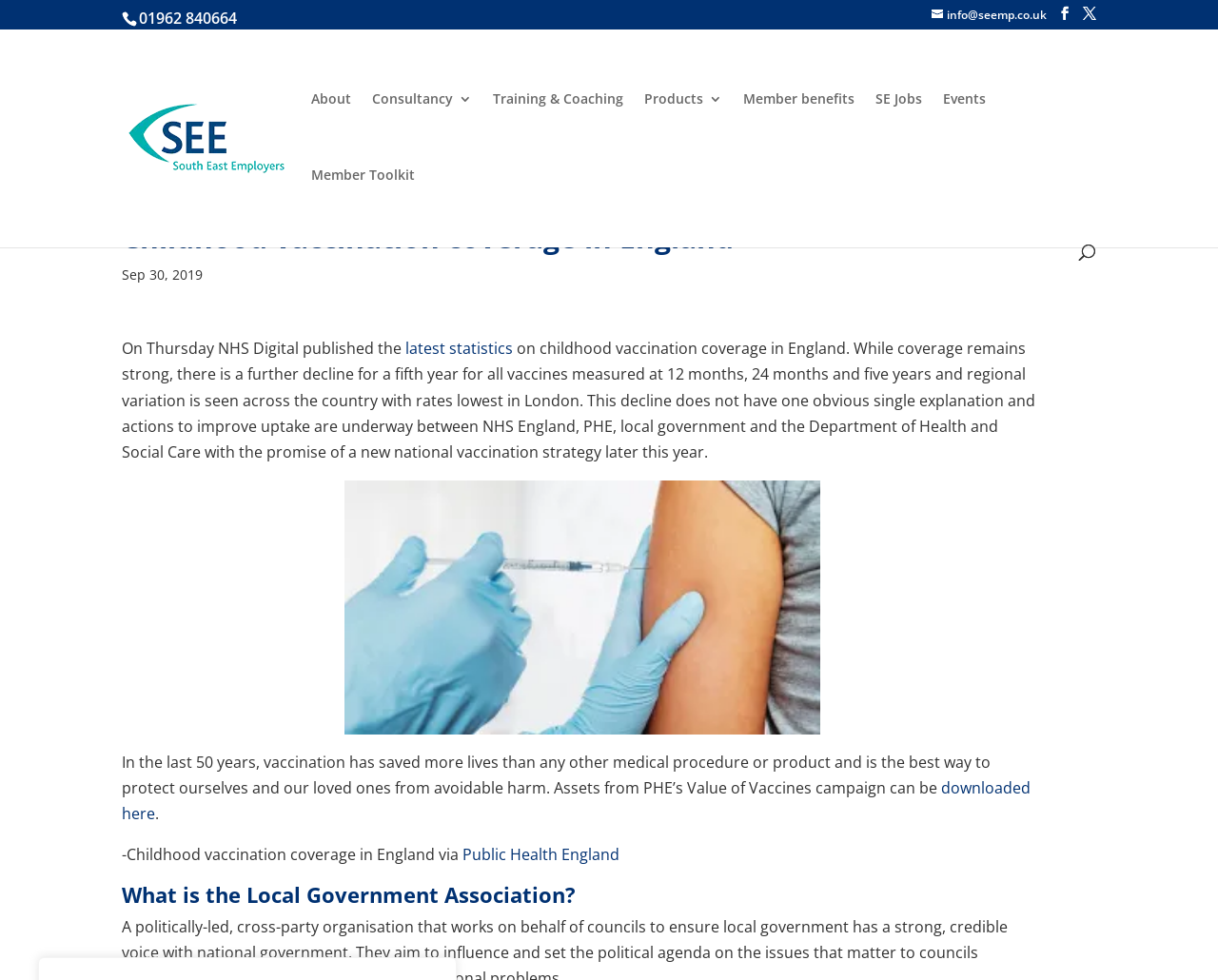Specify the bounding box coordinates of the area to click in order to execute this command: 'View the 'ALL 4 COMMS' Instagram page'. The coordinates should consist of four float numbers ranging from 0 to 1, and should be formatted as [left, top, right, bottom].

None